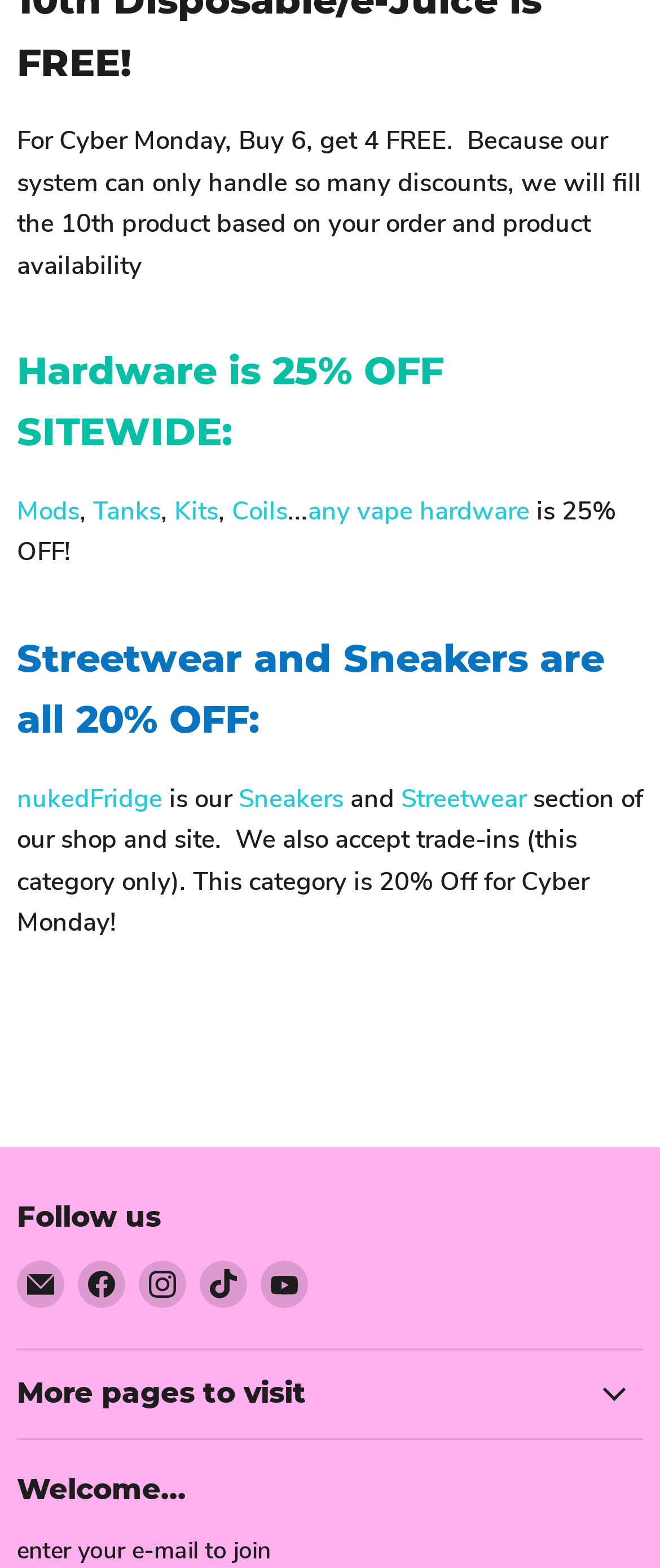Please provide the bounding box coordinates for the element that needs to be clicked to perform the following instruction: "Click on Mods". The coordinates should be given as four float numbers between 0 and 1, i.e., [left, top, right, bottom].

[0.026, 0.315, 0.121, 0.337]